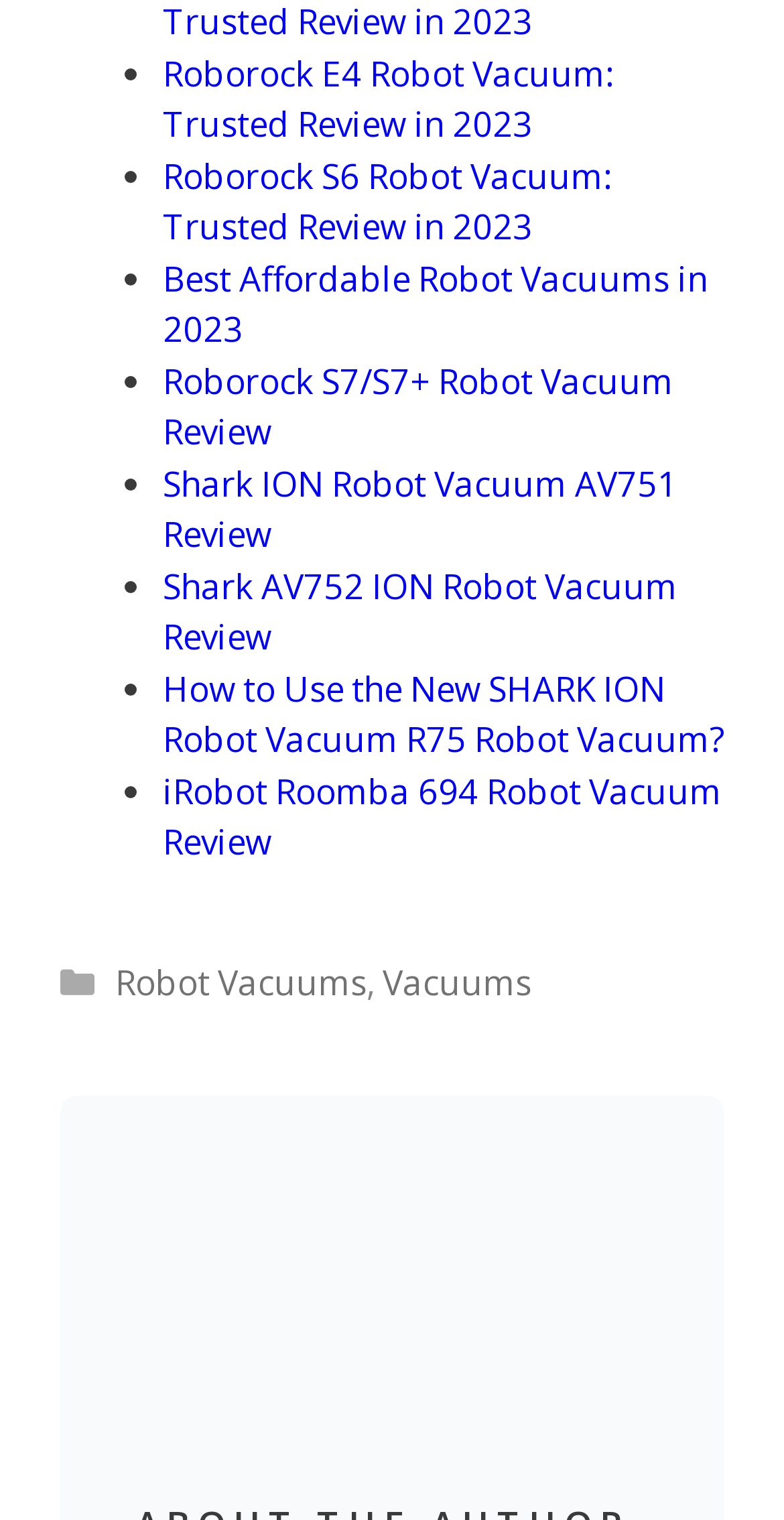Is there an image on the webpage?
Using the image provided, answer with just one word or phrase.

Yes